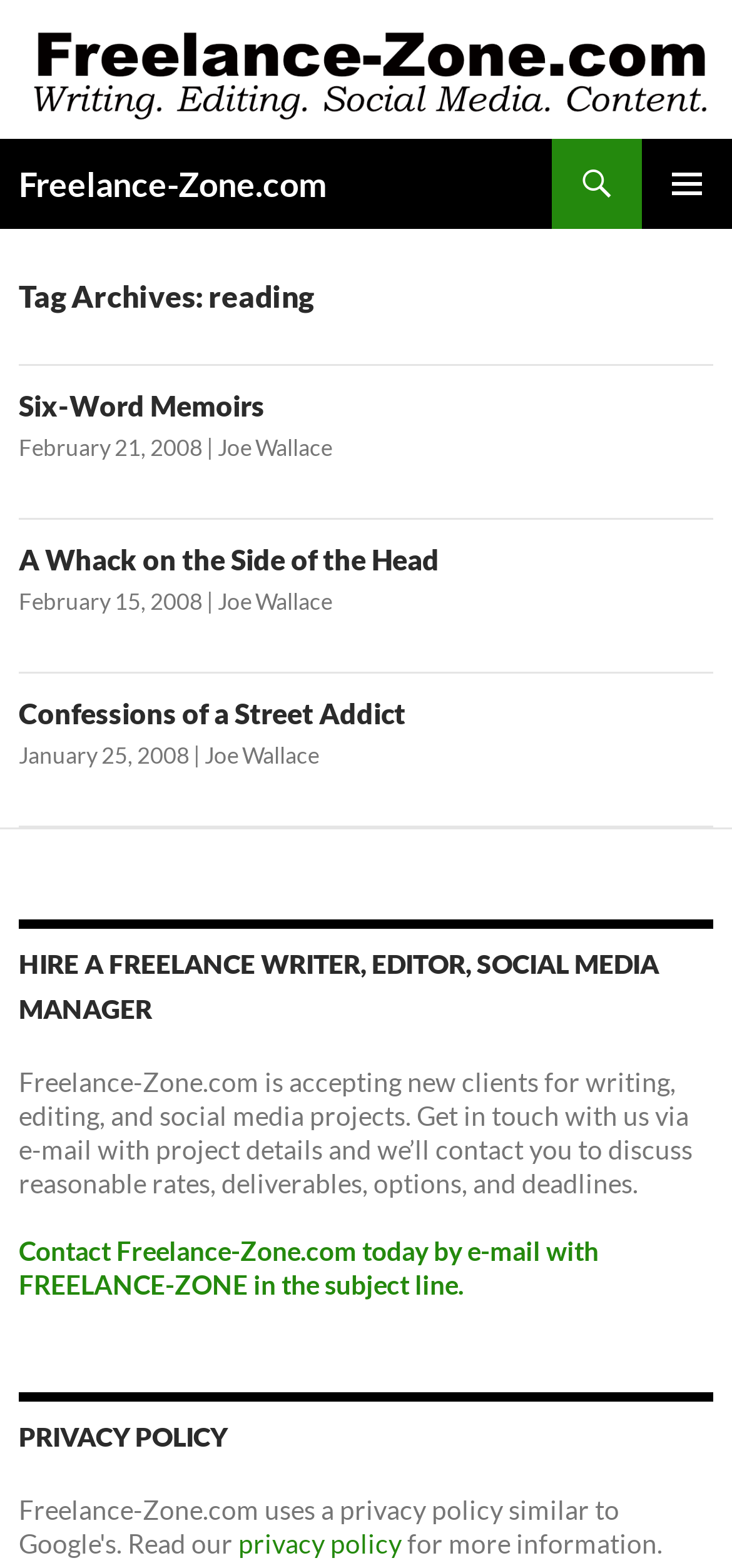Give a detailed explanation of the elements present on the webpage.

The webpage is primarily focused on reading and freelance writing services. At the top, there is a logo image of Freelance-Zone.com, accompanied by a link to the website's homepage. Below the logo, there is a heading that reads "Freelance-Zone.com". 

To the right of the logo, there are three links: "Search", "PRIMARY MENU", and "SKIP TO CONTENT". The "Search" link is positioned slightly above the "PRIMARY MENU" button, and the "SKIP TO CONTENT" link is located below them.

The main content of the webpage is divided into three sections, each containing an article with a heading, a link to the article, a date, and an author's name. The headings of the articles are "Six-Word Memoirs", "A Whack on the Side of the Head", and "Confessions of a Street Addict". Each article is positioned below the previous one, with a small gap in between.

Below the articles, there is a heading that reads "HIRE A FREELANCE WRITER, EDITOR, SOCIAL MEDIA MANAGER", followed by a paragraph of text that describes the services offered by Freelance-Zone.com. There is also a link to contact Freelance-Zone.com via email.

Further down the page, there is a heading that reads "PRIVACY POLICY", followed by a link to the privacy policy page and a brief sentence that reads "for more information."